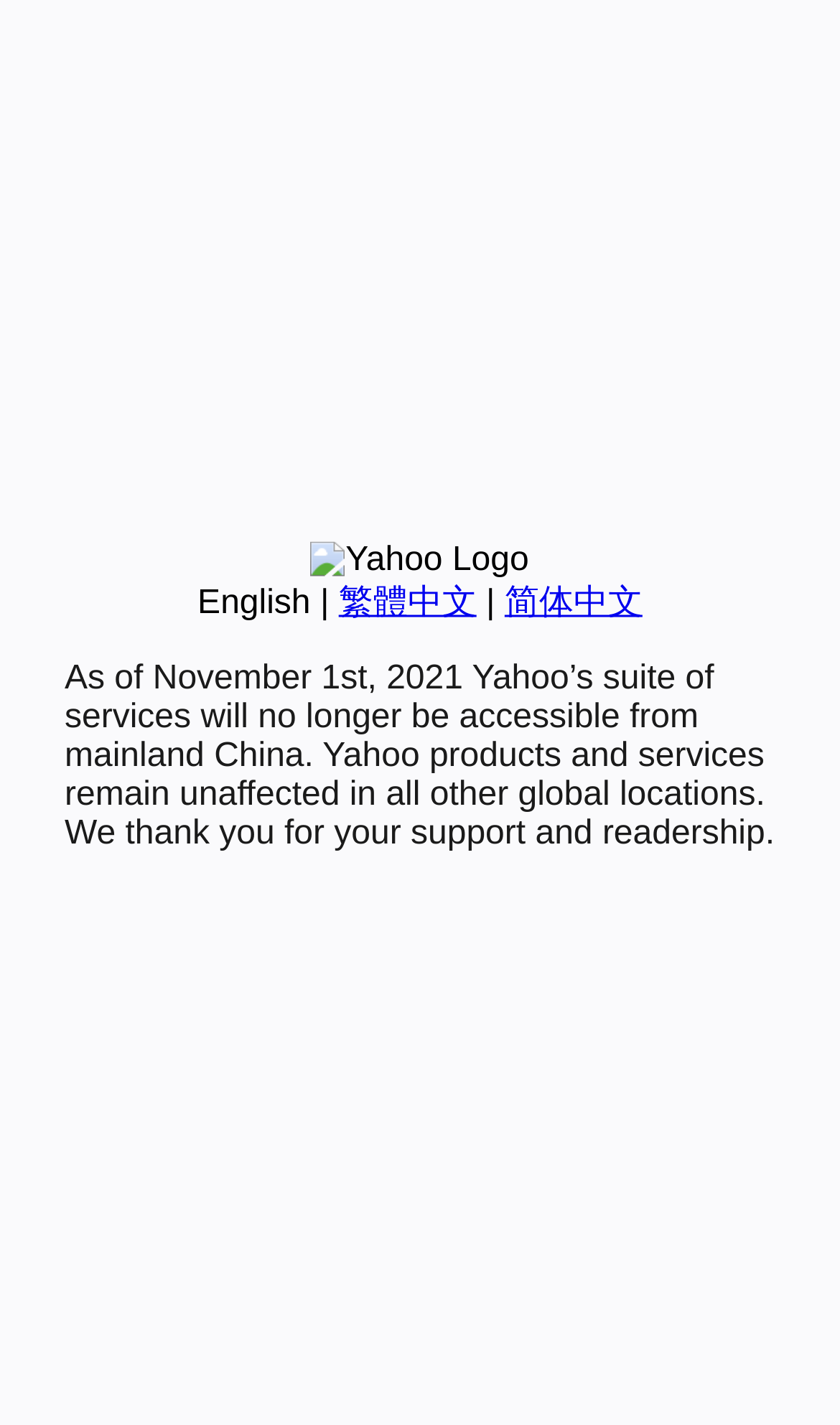Predict the bounding box coordinates for the UI element described as: "繁體中文". The coordinates should be four float numbers between 0 and 1, presented as [left, top, right, bottom].

[0.403, 0.41, 0.567, 0.436]